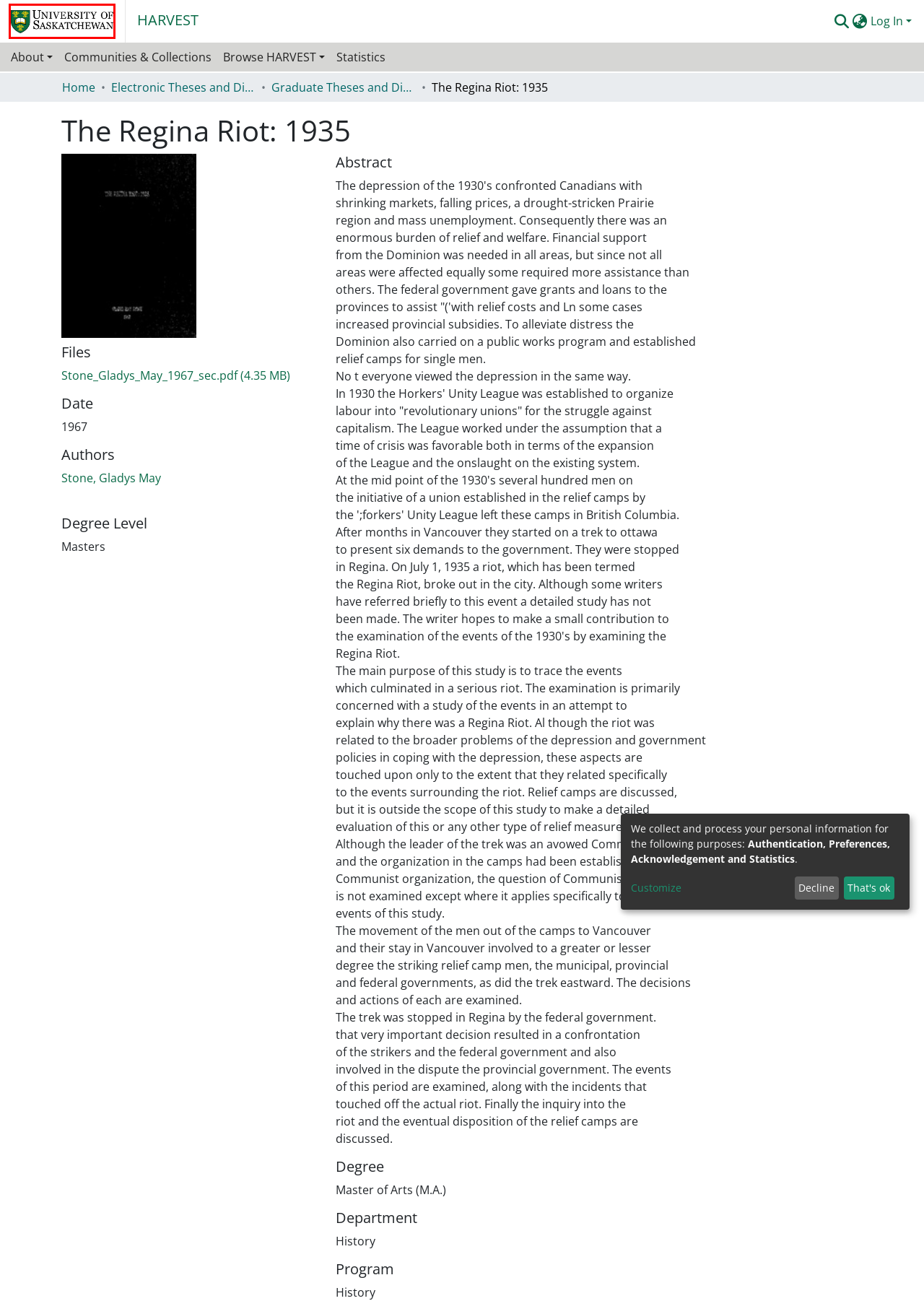You have a screenshot of a webpage with a red rectangle bounding box around a UI element. Choose the best description that matches the new page after clicking the element within the bounding box. The candidate descriptions are:
A. Library A to Z - University Library | University of Saskatchewan
B. Contact Us - University Library | University of Saskatchewan
C. Campus Maps - USask Maps | University of Saskatchewan
D. Tell us - University Library | University of Saskatchewan
E. Disclaimer - University of Saskatchewan
F. Land Acknowledgement - Office of the Vice-Provost Indigenous Engagement | University of Saskatchewan
G. University of Saskatchewan
H. Website Privacy Statement - University of Saskatchewan

G